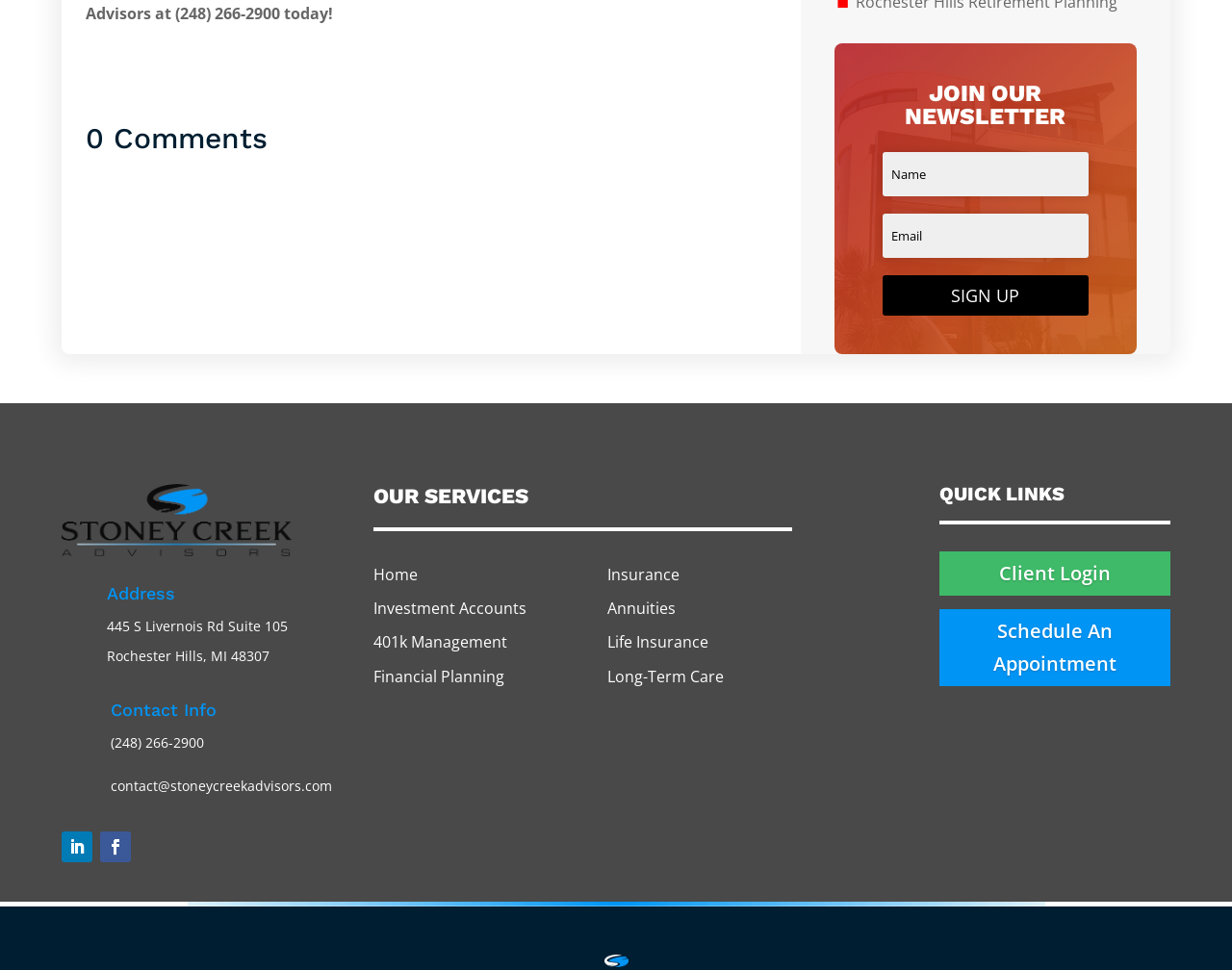Please provide the bounding box coordinates for the element that needs to be clicked to perform the instruction: "Click SIGN UP". The coordinates must consist of four float numbers between 0 and 1, formatted as [left, top, right, bottom].

[0.716, 0.284, 0.884, 0.325]